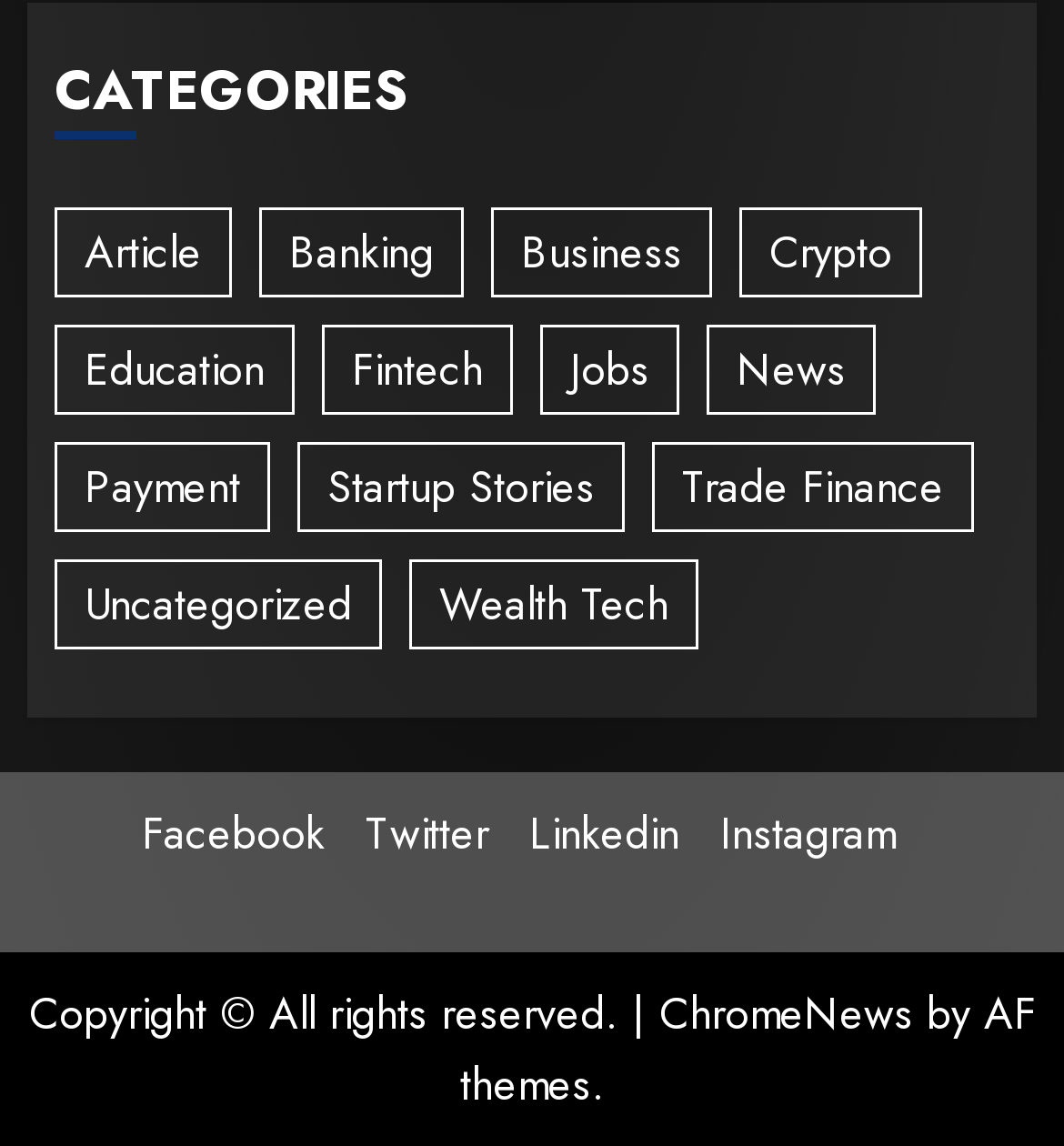Predict the bounding box coordinates of the area that should be clicked to accomplish the following instruction: "Explore business news". The bounding box coordinates should consist of four float numbers between 0 and 1, i.e., [left, top, right, bottom].

[0.462, 0.182, 0.669, 0.26]